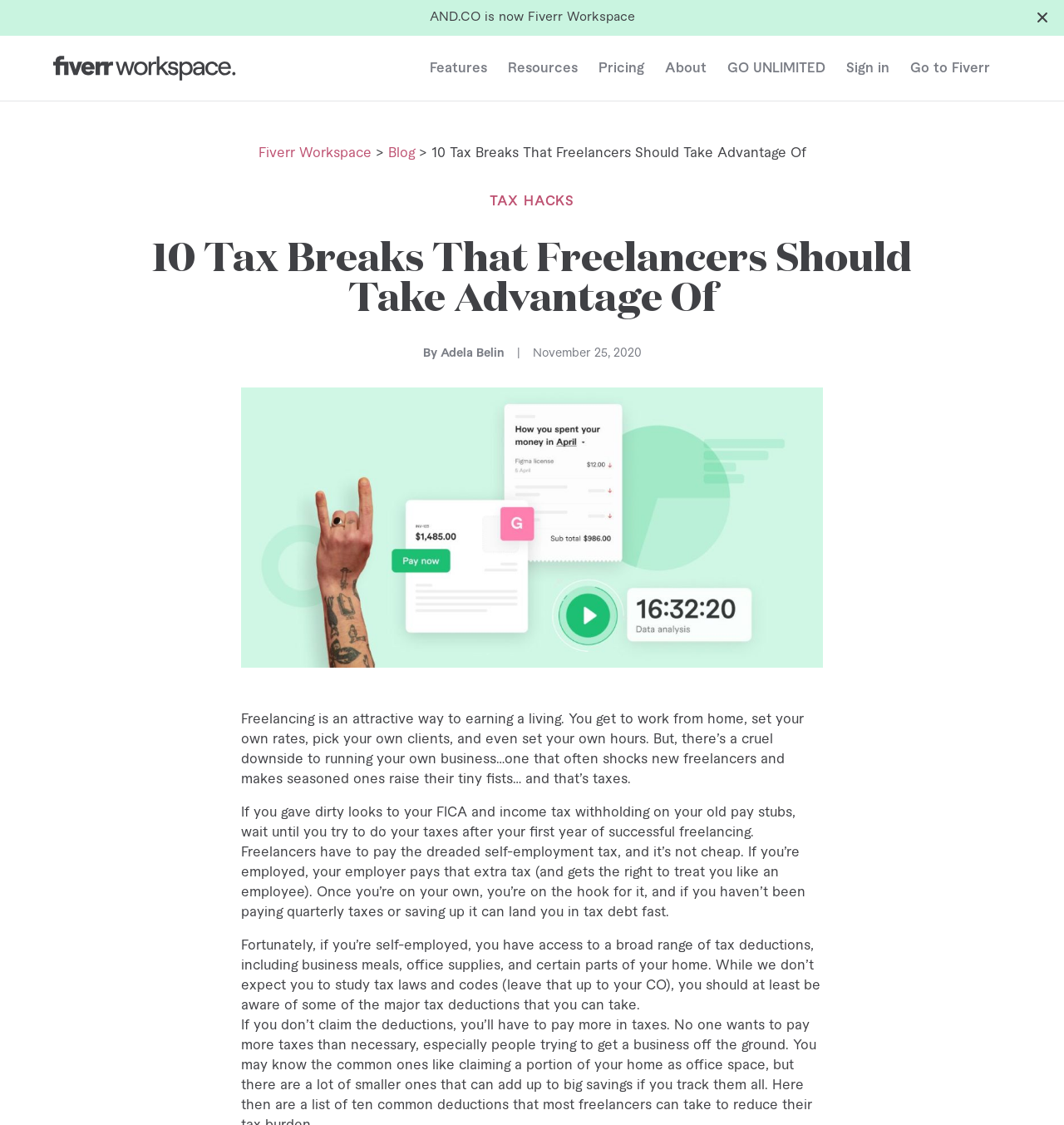Show the bounding box coordinates for the element that needs to be clicked to execute the following instruction: "Click on the 'Features' link". Provide the coordinates in the form of four float numbers between 0 and 1, i.e., [left, top, right, bottom].

[0.404, 0.052, 0.458, 0.069]